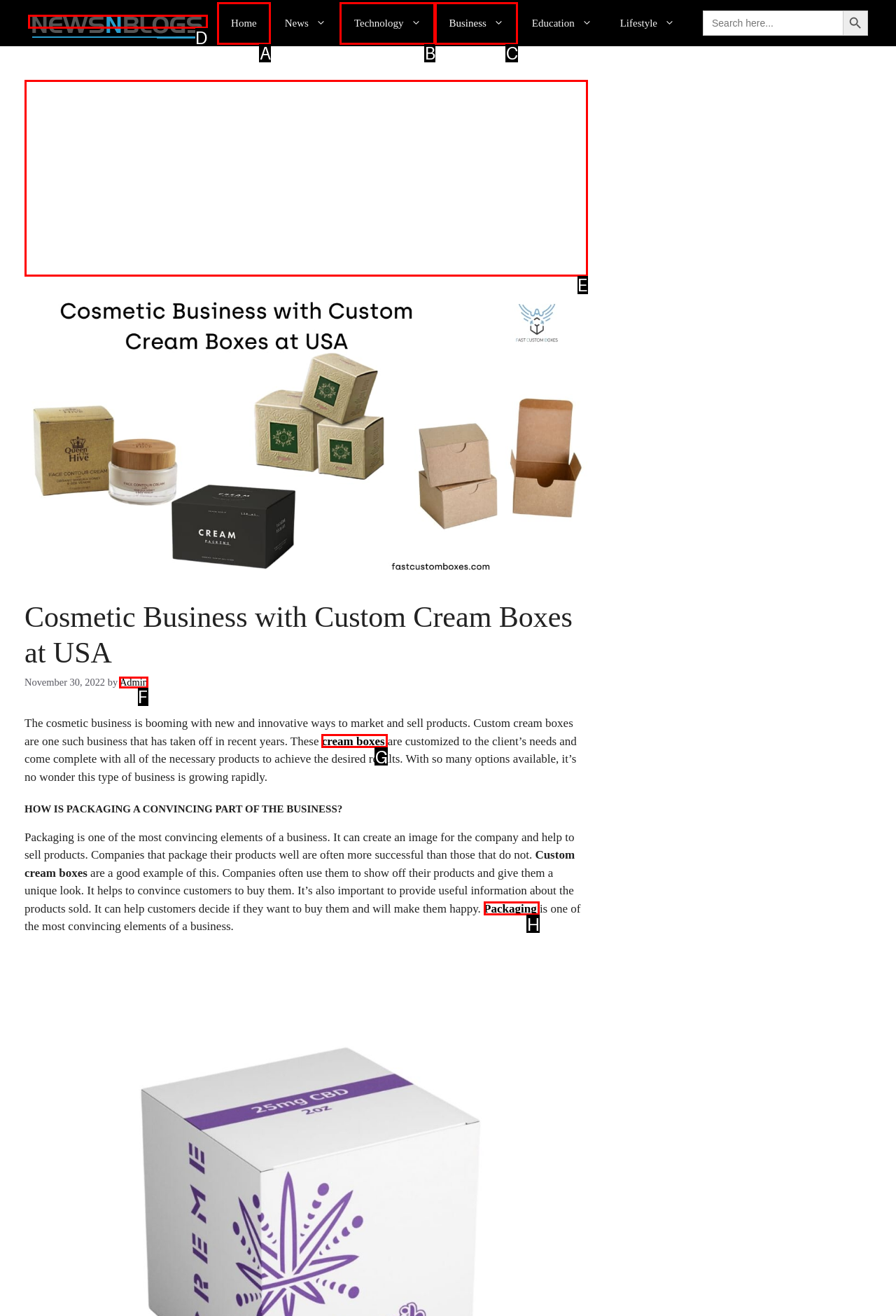Determine the UI element that matches the description: aria-label="Advertisement" name="aswift_1" title="Advertisement"
Answer with the letter from the given choices.

E